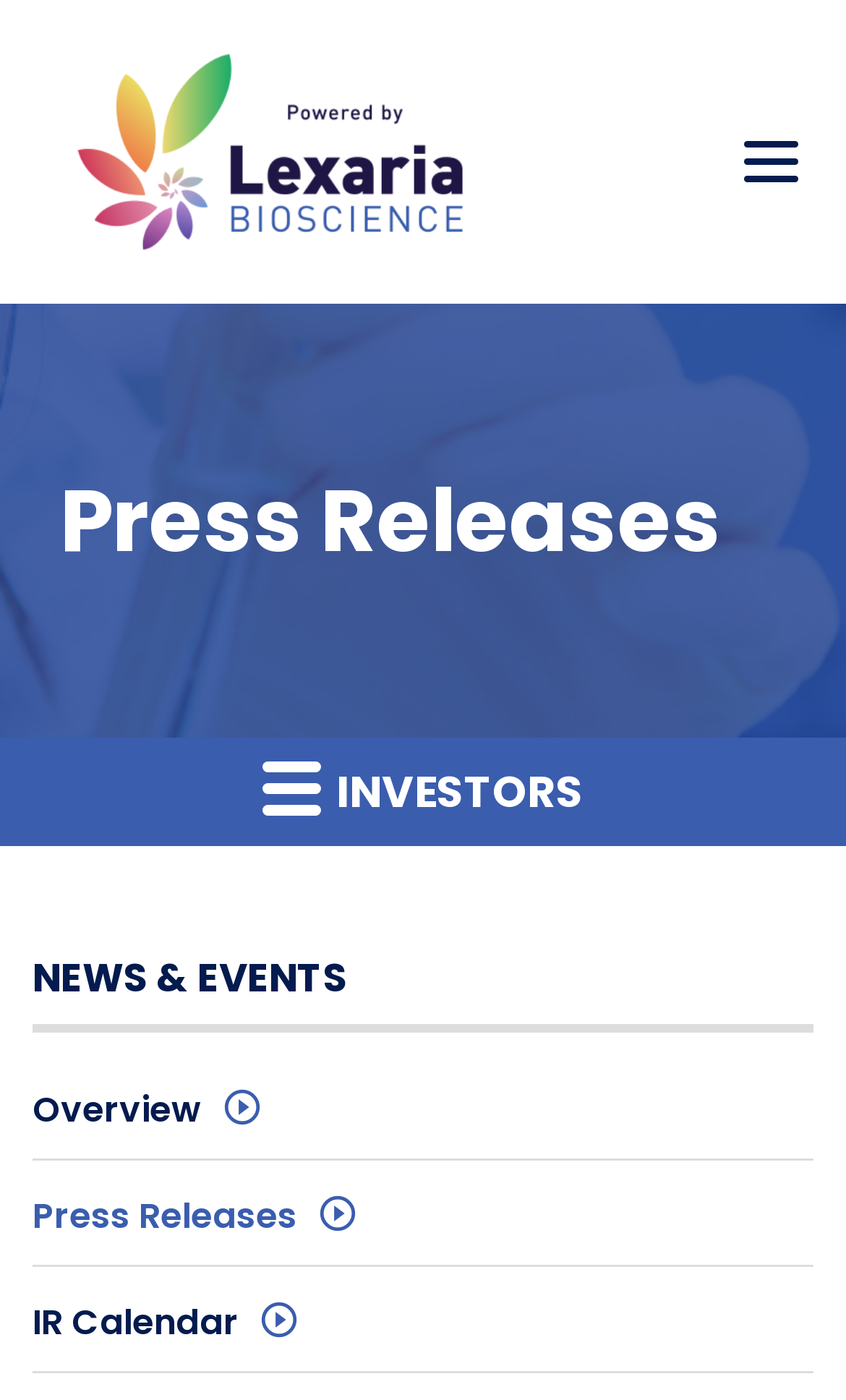Please predict the bounding box coordinates (top-left x, top-left y, bottom-right x, bottom-right y) for the UI element in the screenshot that fits the description: Investors

[0.0, 0.527, 1.0, 0.604]